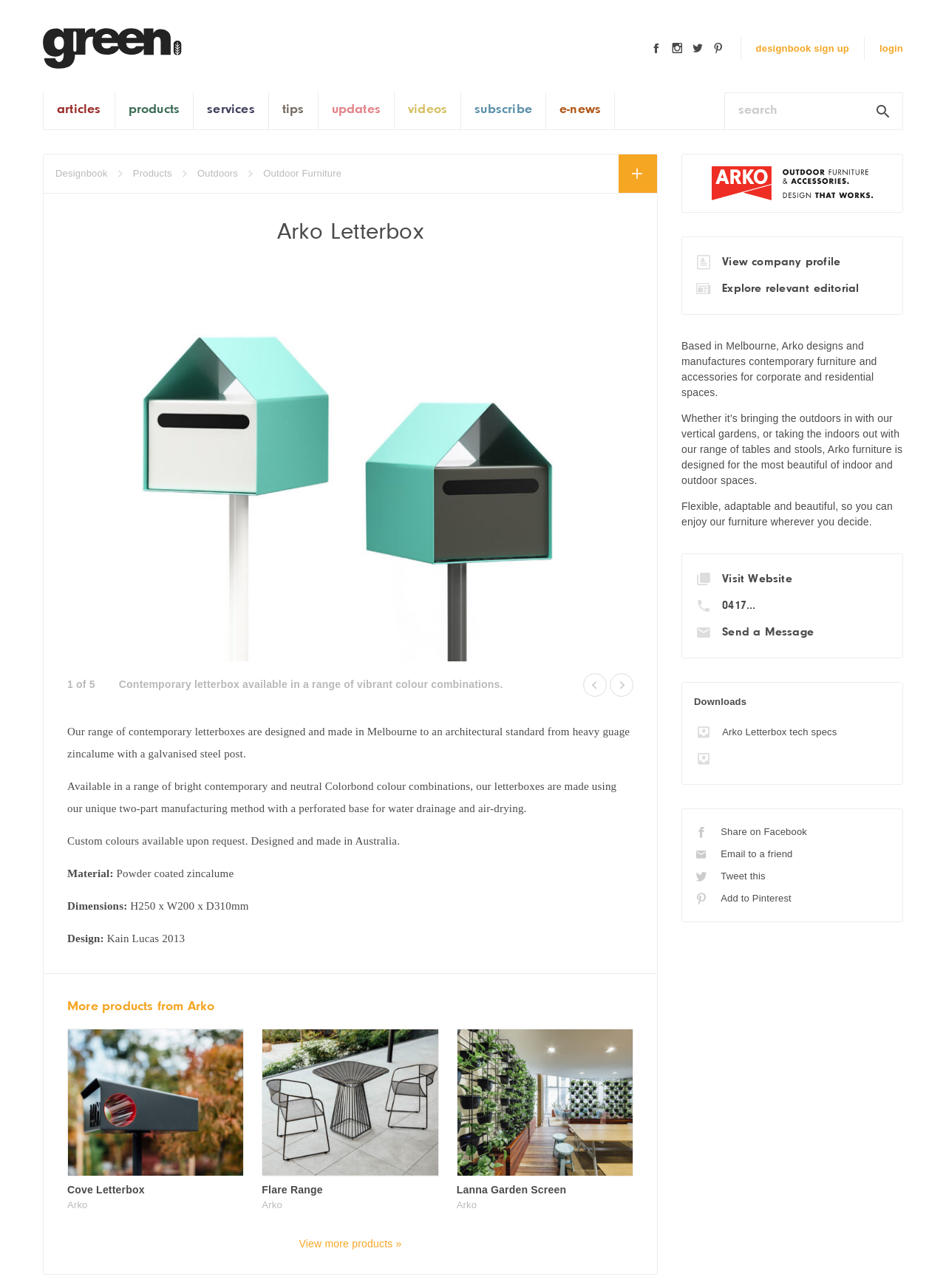Respond with a single word or phrase to the following question:
What is the name of the designer of the Arko Letterbox?

Kain Lucas